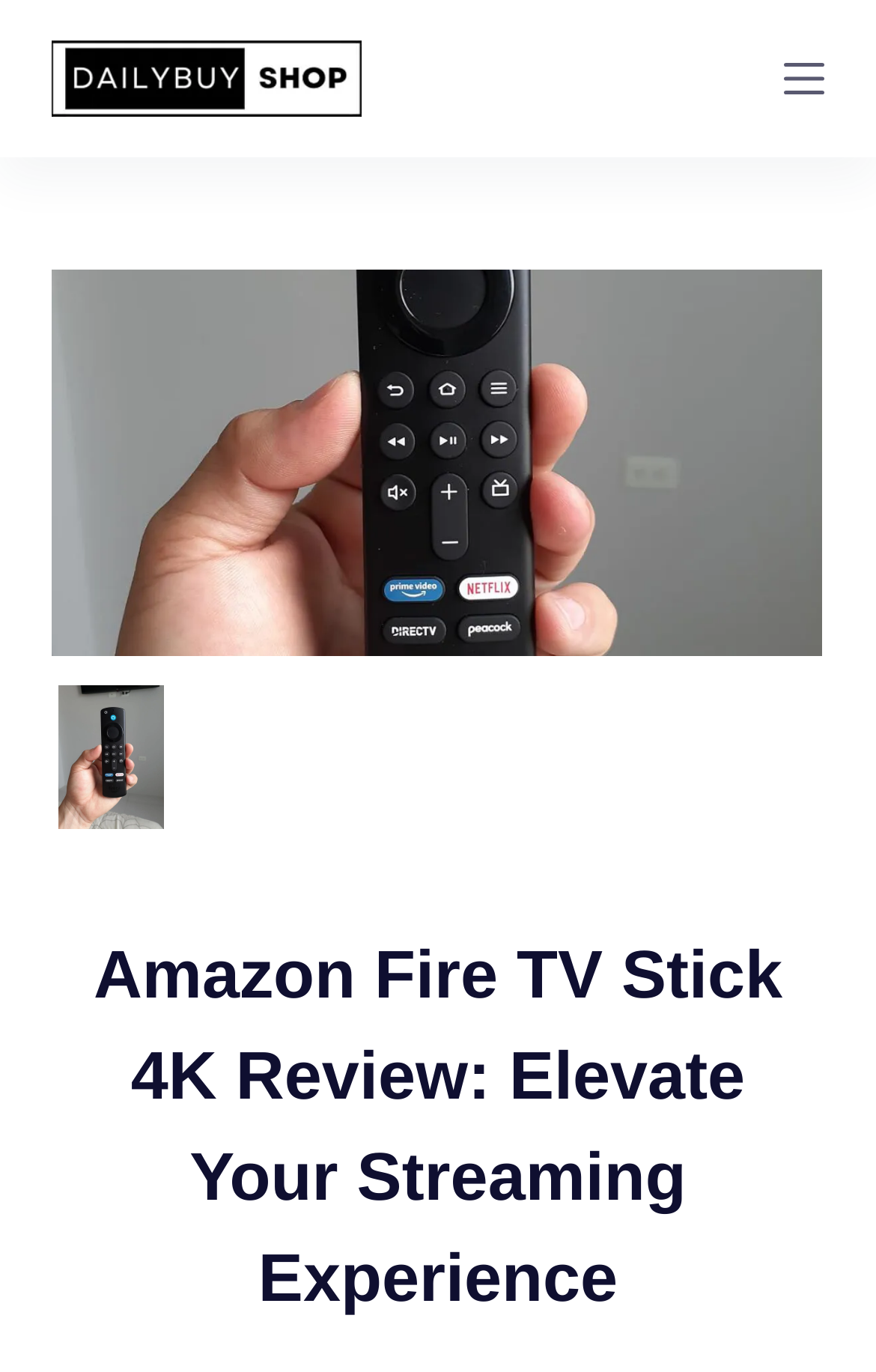Answer the question with a brief word or phrase:
What is the purpose of the button at the top right corner?

Open off canvas